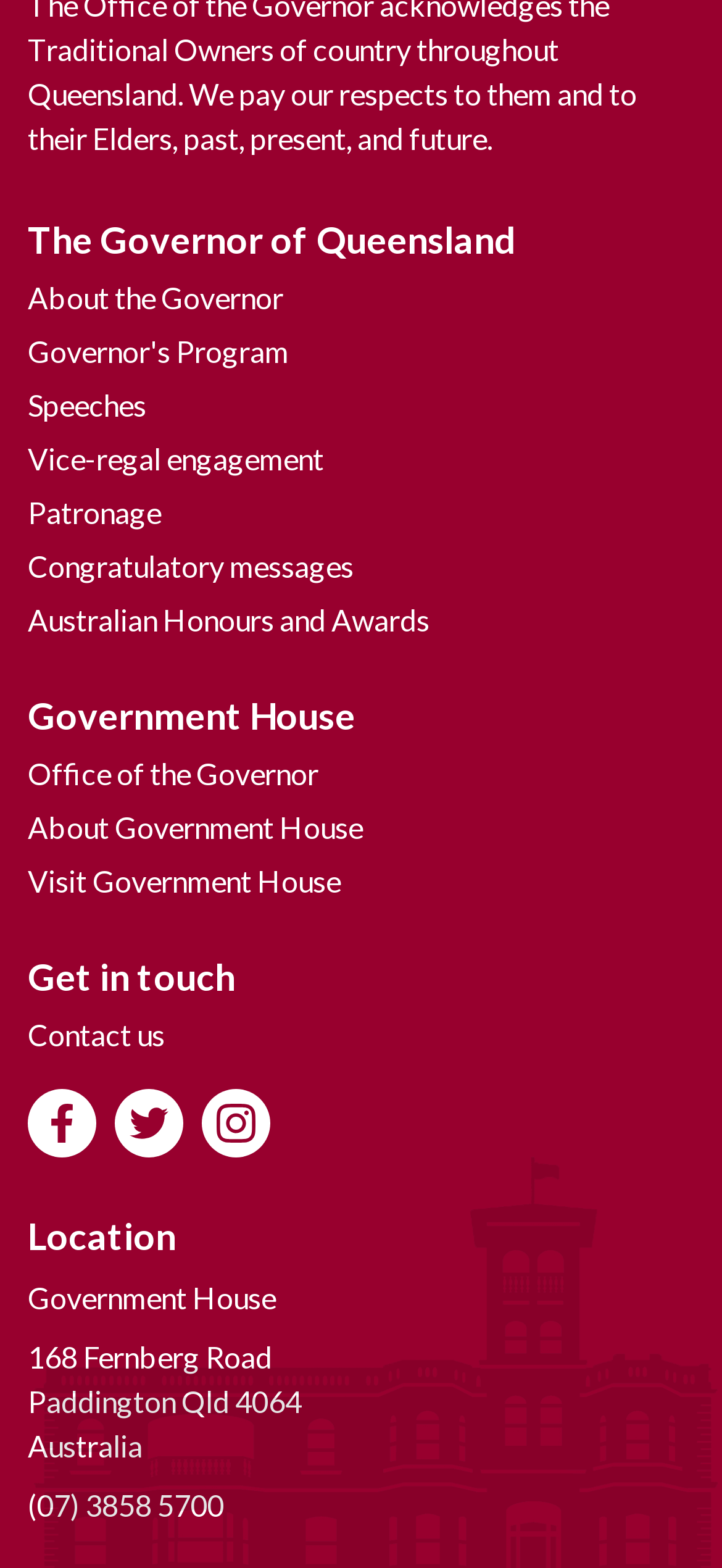What is the Governor's role?
Identify the answer in the screenshot and reply with a single word or phrase.

Vice-regal engagement